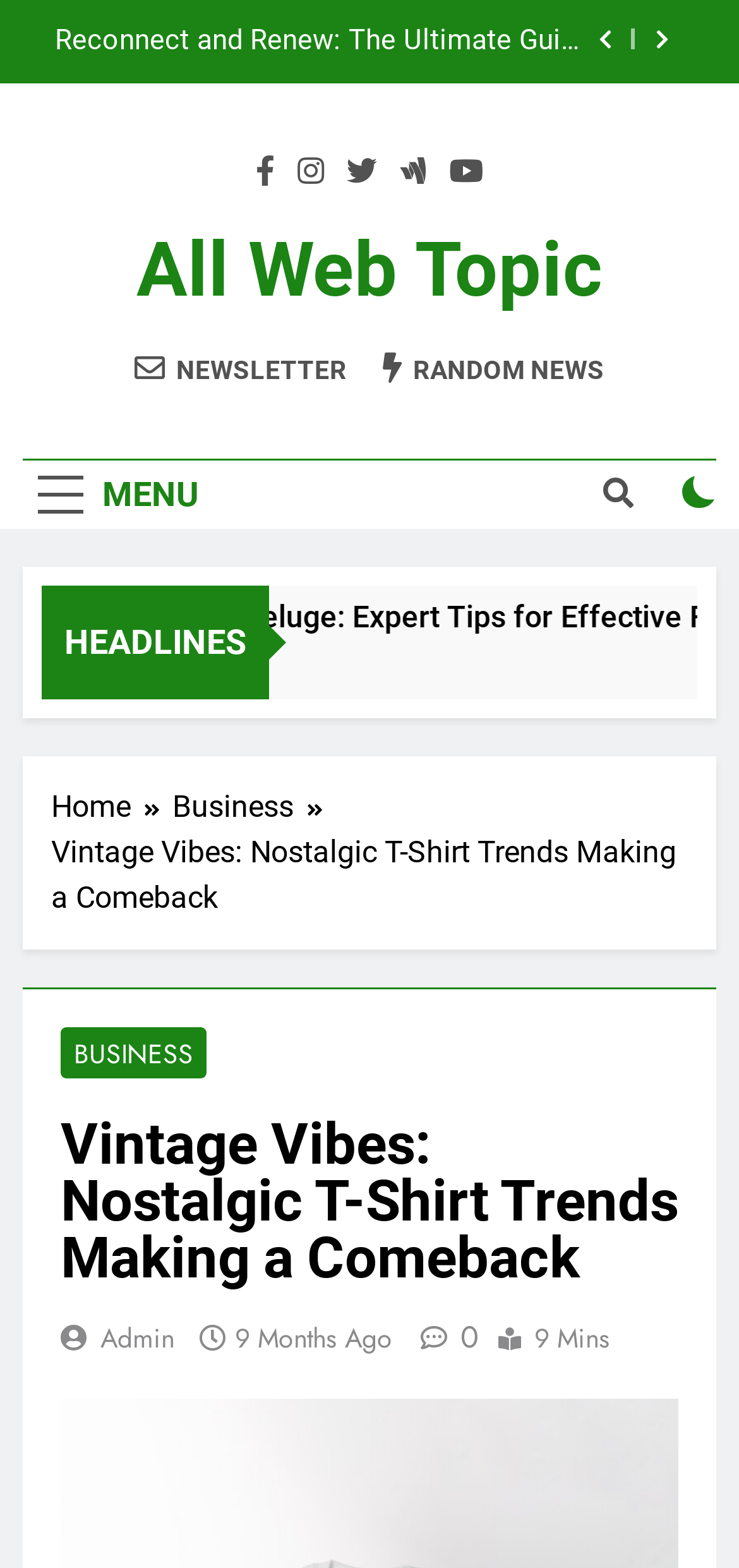Identify the bounding box coordinates of the specific part of the webpage to click to complete this instruction: "View the custom made box".

[0.76, 0.379, 0.952, 0.47]